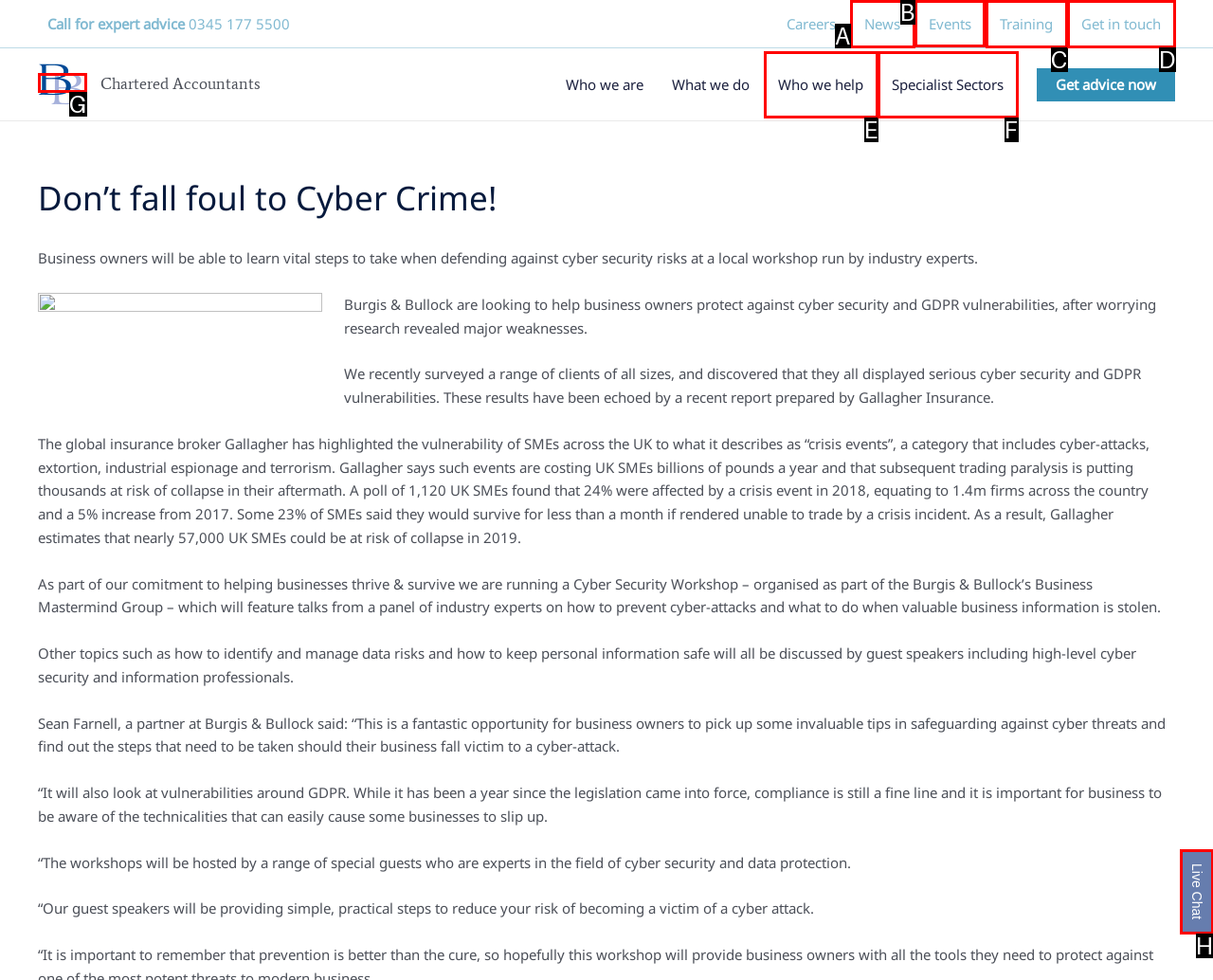From the given choices, which option should you click to complete this task: Navigate to 'Events'? Answer with the letter of the correct option.

B